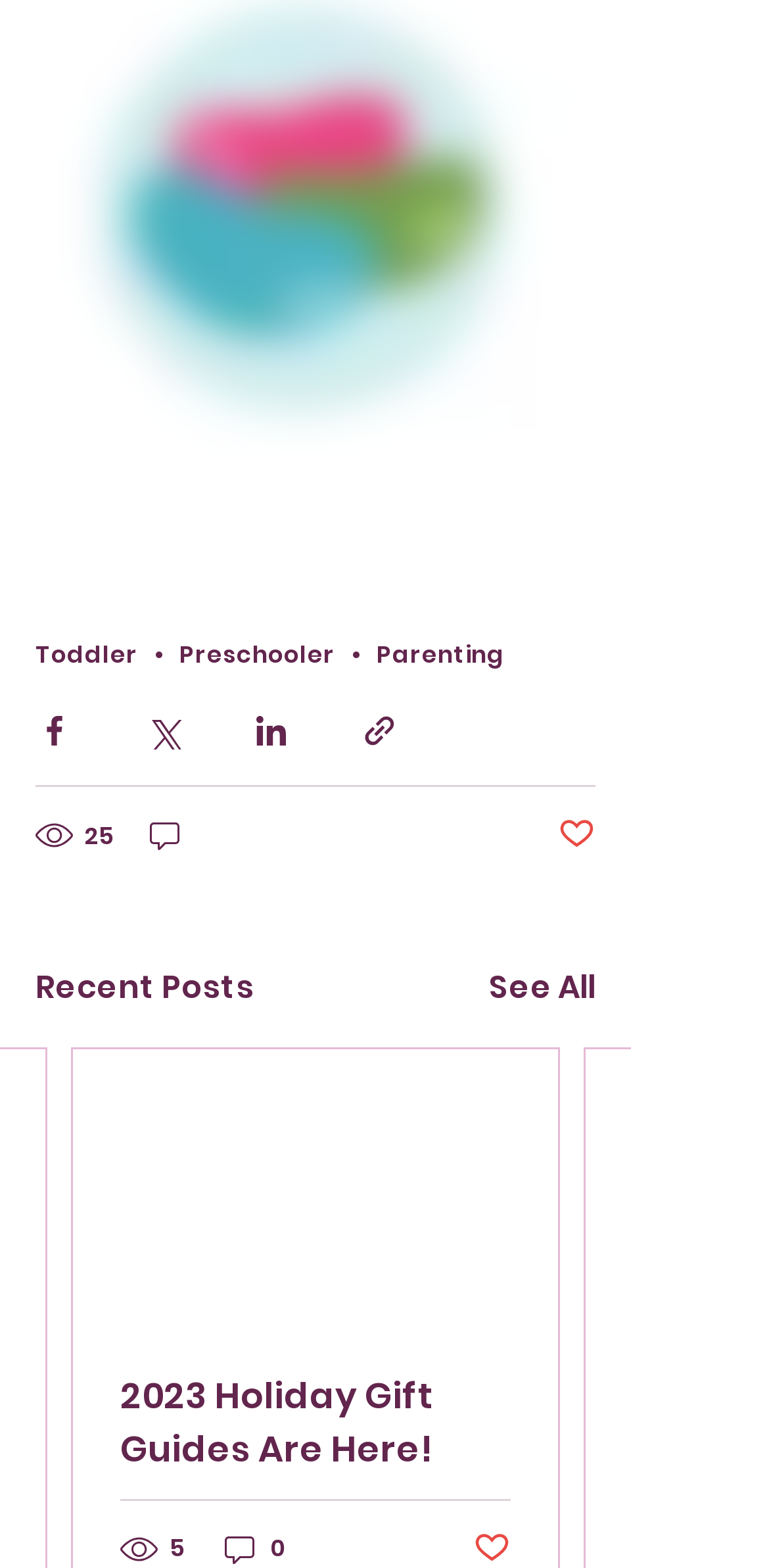Determine the bounding box coordinates of the clickable region to follow the instruction: "Share via Facebook".

[0.046, 0.454, 0.095, 0.478]